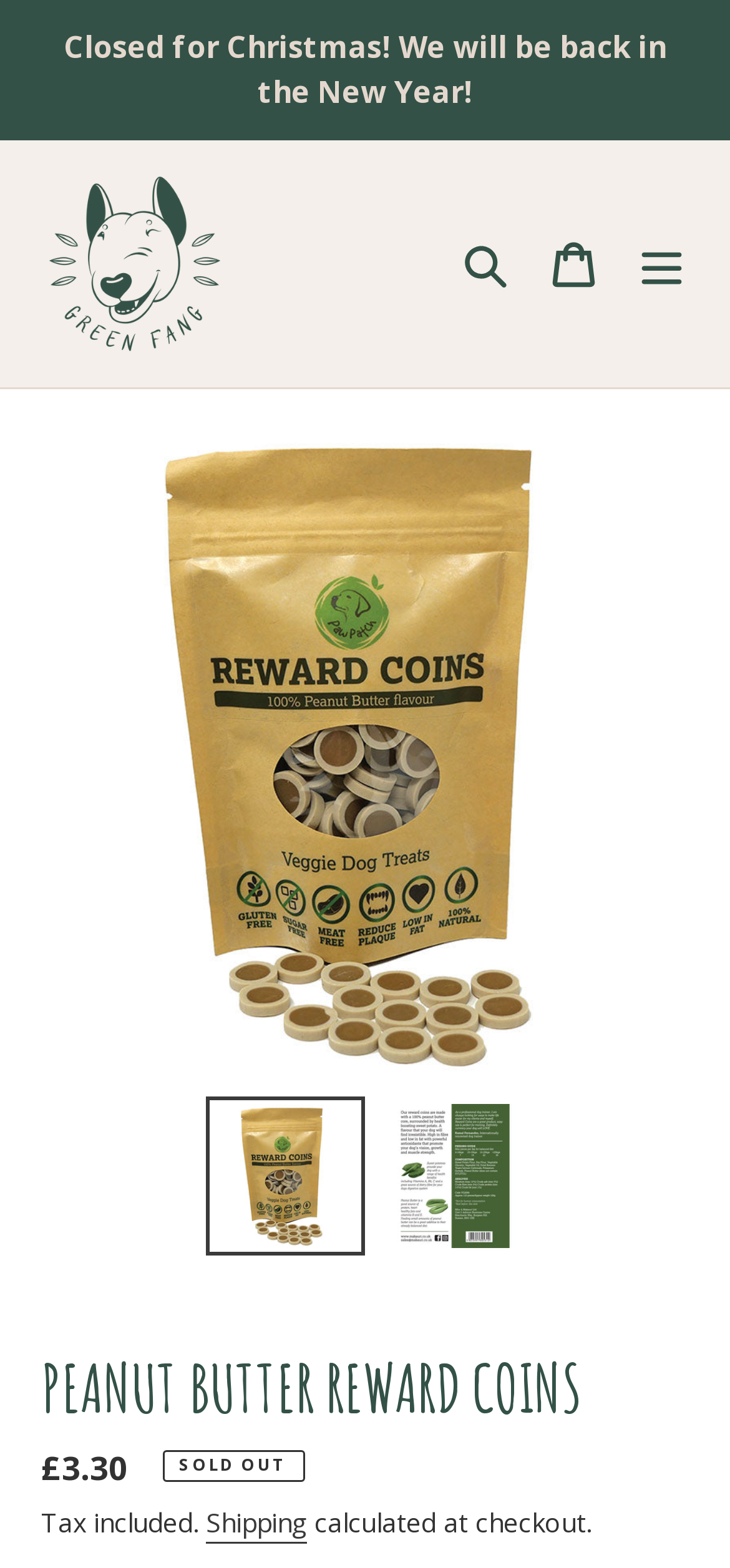What is the price of the product?
Answer with a single word or short phrase according to what you see in the image.

£3.30